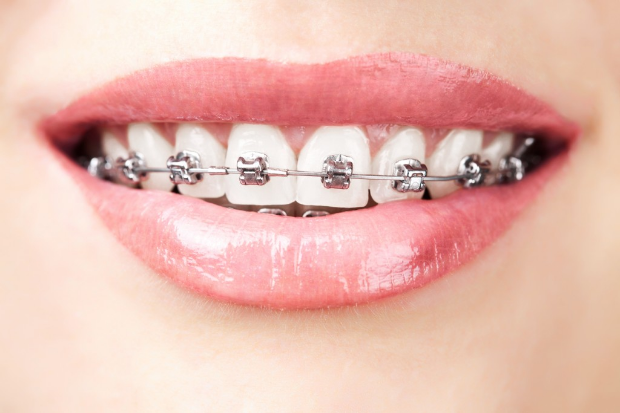Please answer the following question using a single word or phrase: 
What is the characteristic of the surrounding lips?

Well-groomed with subtle pink hue